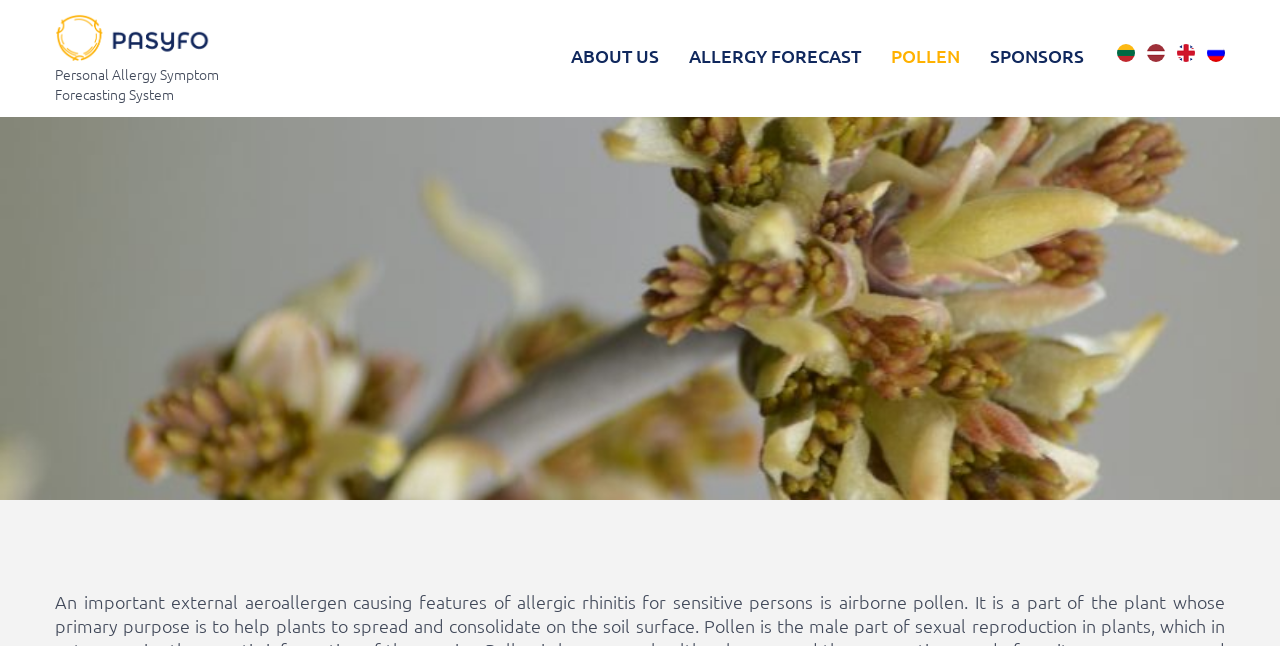What is the topic of the webpage?
From the image, respond using a single word or phrase.

Pollen allergy